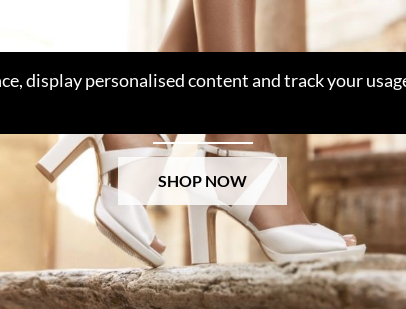Provide a brief response to the question using a single word or phrase: 
What is the purpose of the 'SHOP NOW' button?

To explore purchasing options